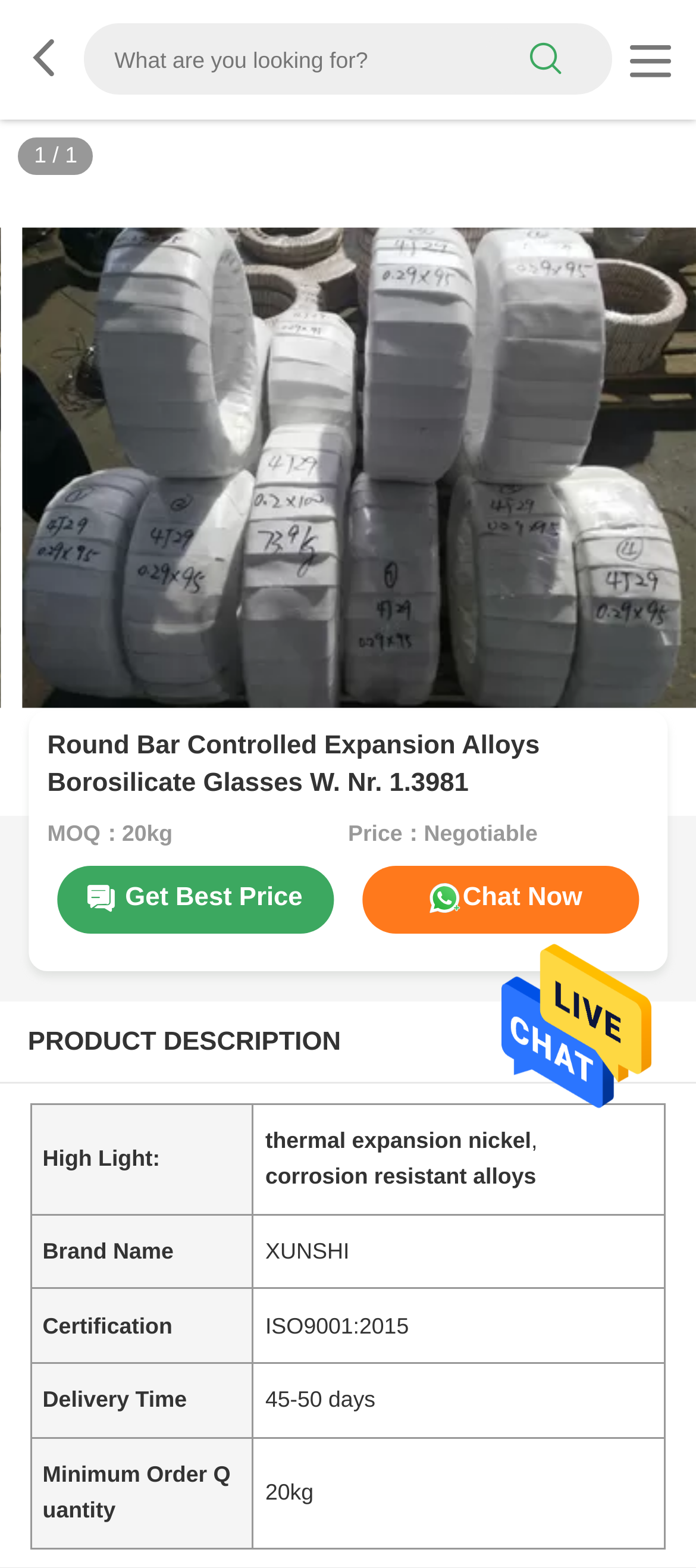What is the delivery time of the product?
Provide a one-word or short-phrase answer based on the image.

45-50 days